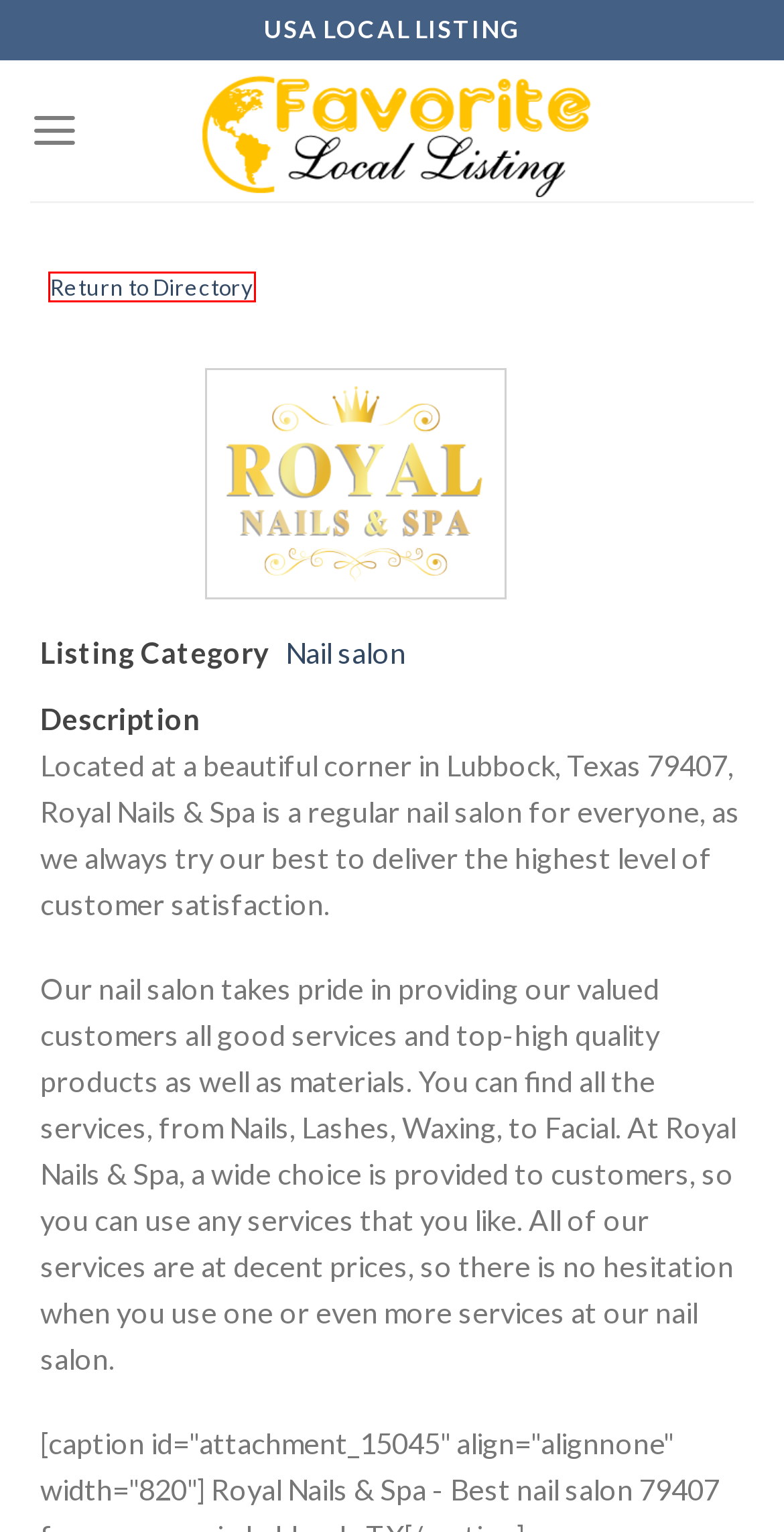Examine the screenshot of a webpage featuring a red bounding box and identify the best matching webpage description for the new page that results from clicking the element within the box. Here are the options:
A. dip powder – USA Local Business Listing
B. pink and white nails – USA Local Business Listing
C. Nail salon – USA Local Business Listing
D. nail salon – USA Local Business Listing
E. USA Local Business Listing – Beauty – Spa – Nail – Hair salon
F. pedicure – USA Local Business Listing
G. Business Directory – USA Local Business Listing
H. nail design – USA Local Business Listing

G